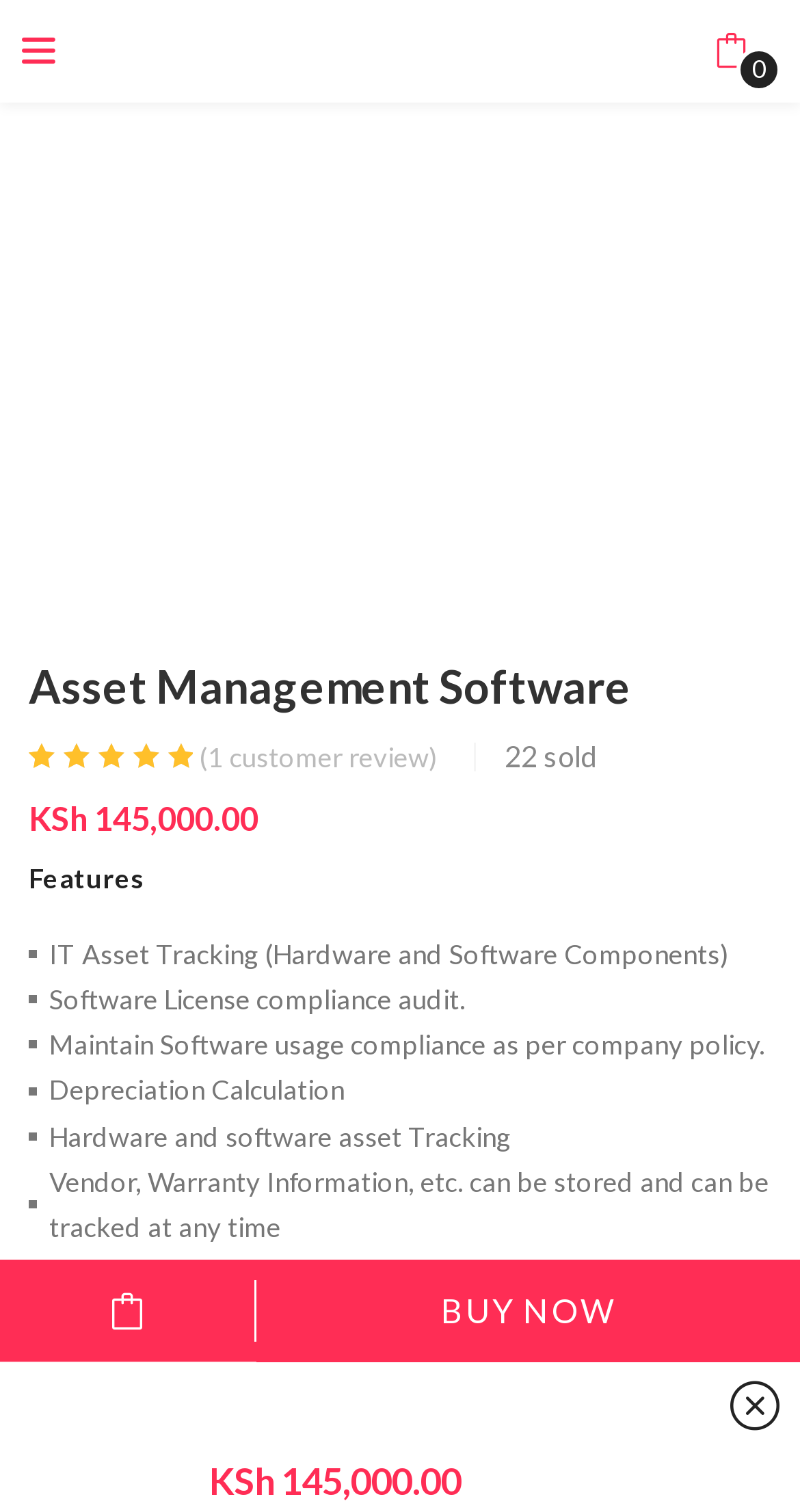Identify and extract the main heading of the webpage.

Asset Management Software